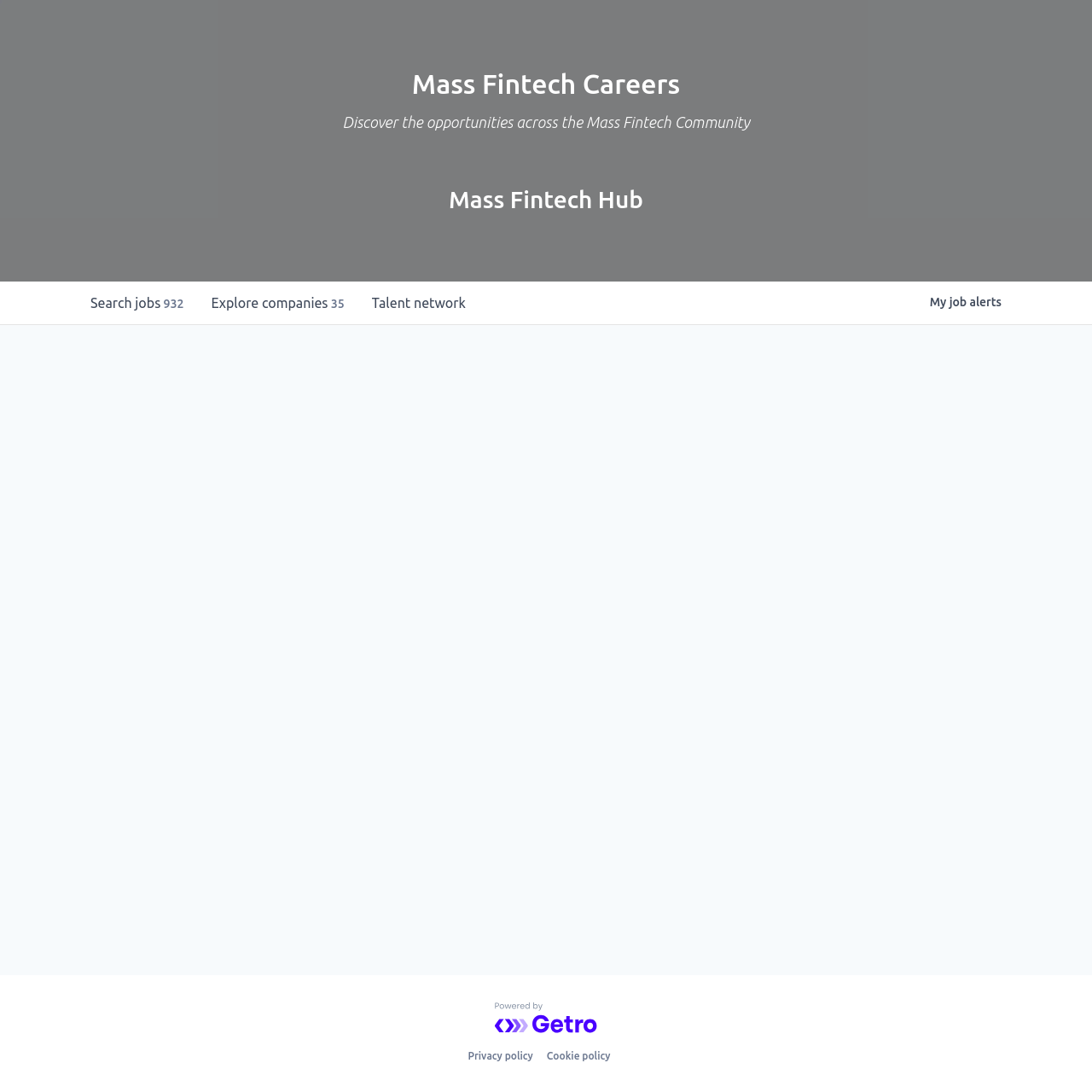Provide a single word or phrase answer to the question: 
How many images are there on the webpage?

2